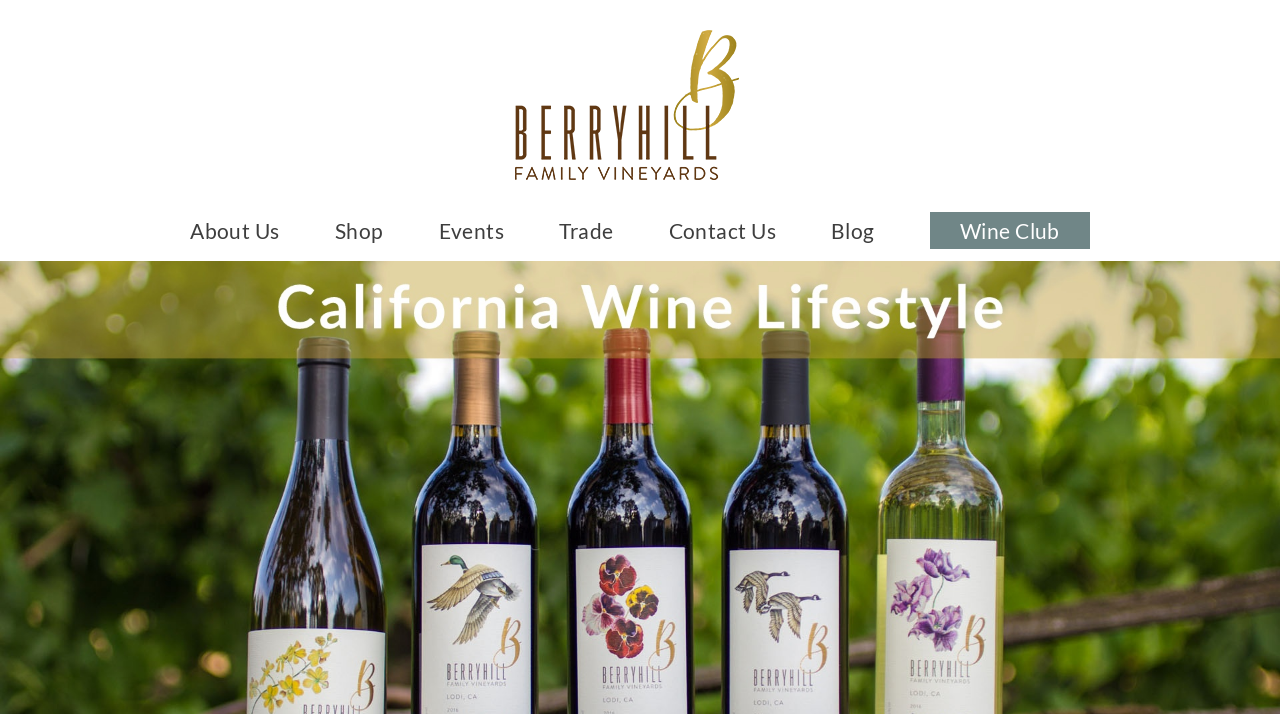How many links are in the top menu?
Using the image provided, answer with just one word or phrase.

7